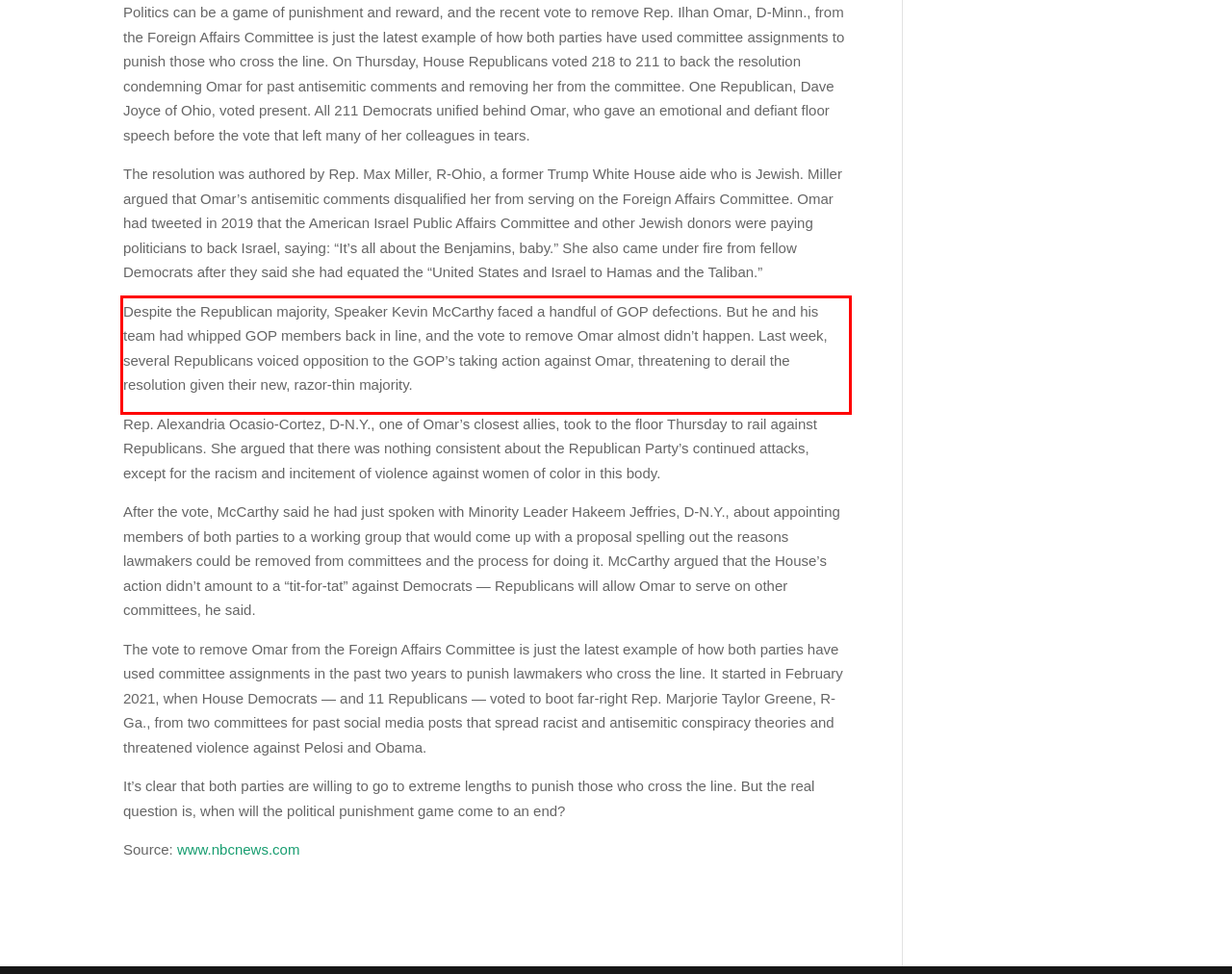From the given screenshot of a webpage, identify the red bounding box and extract the text content within it.

Despite the Republican majority, Speaker Kevin McCarthy faced a handful of GOP defections. But he and his team had whipped GOP members back in line, and the vote to remove Omar almost didn’t happen. Last week, several Republicans voiced opposition to the GOP’s taking action against Omar, threatening to derail the resolution given their new, razor-thin majority.